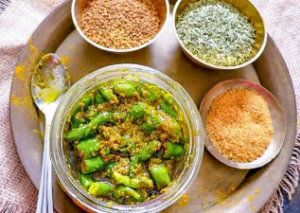Look at the image and write a detailed answer to the question: 
What is the purpose of the small bowls surrounding the jar?

The caption explains that the small bowls contain various essential ingredients, such as roasted sesame seeds, dried fenugreek leaves, and finely powdered spices, which contribute to the unique flavor profile of the Green Chili Pickle.